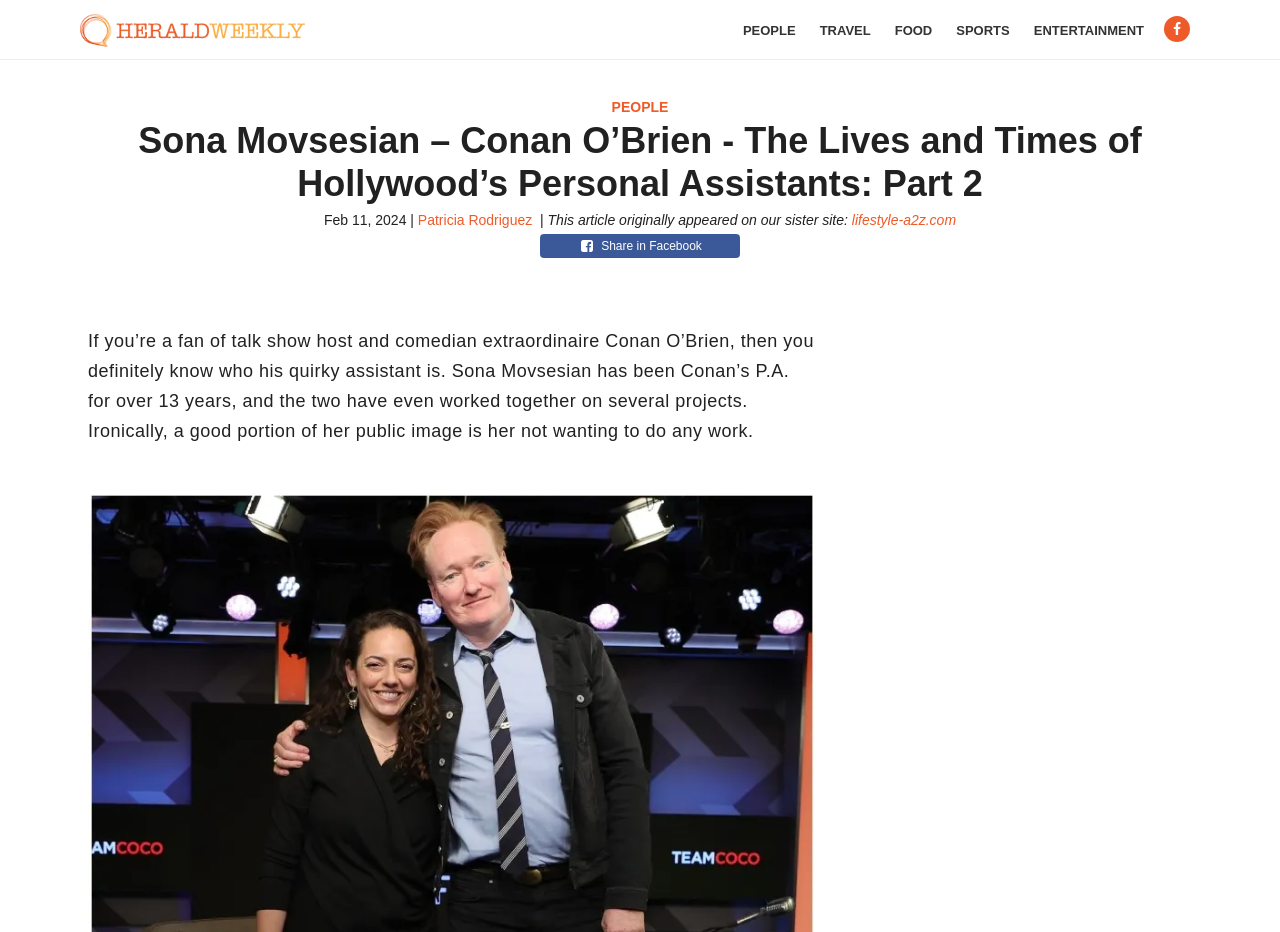Could you find the bounding box coordinates of the clickable area to complete this instruction: "Log in to your account"?

None